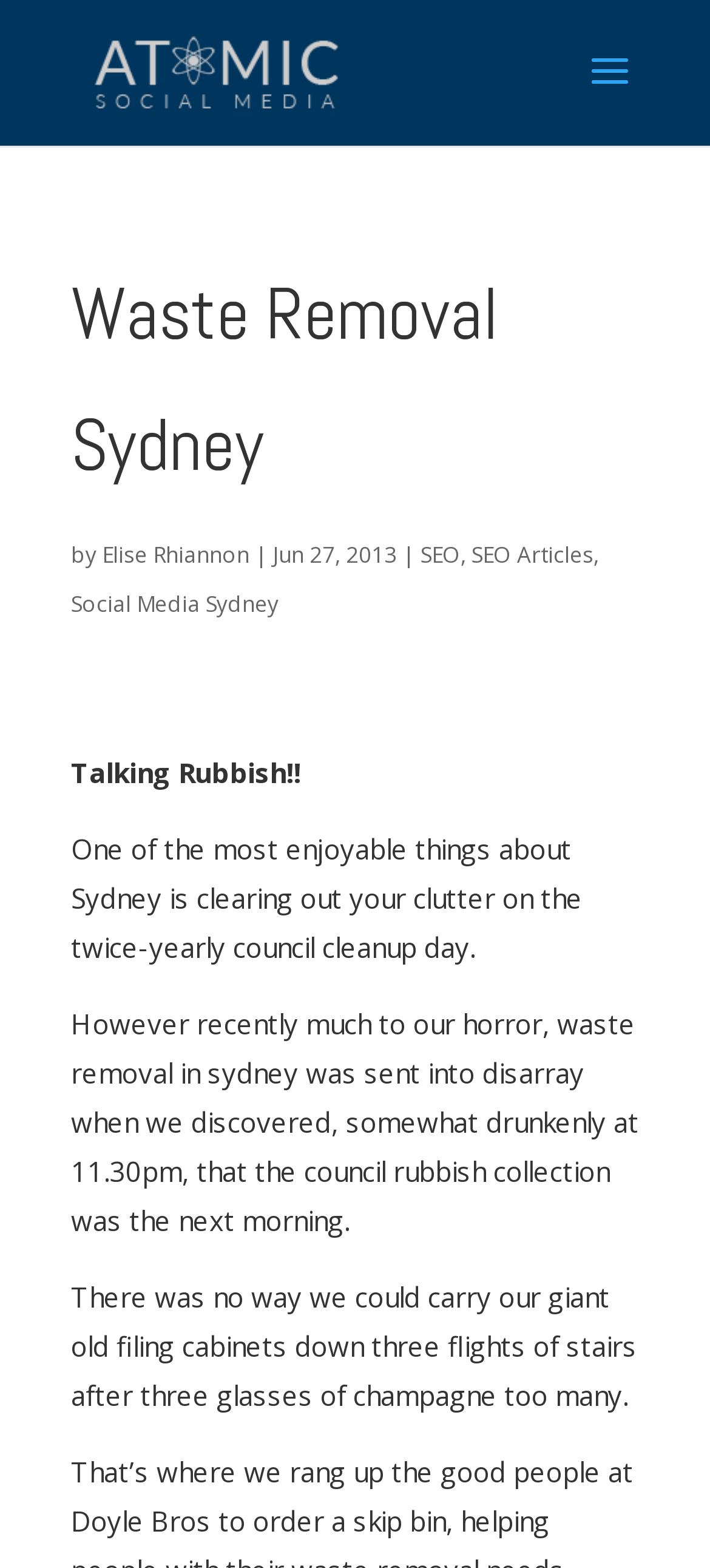What is the topic of the article?
Please respond to the question with a detailed and well-explained answer.

The topic of the article can be inferred from the title of the webpage, which is 'Waste Removal Sydney', and the content of the article, which discusses waste removal in Sydney.